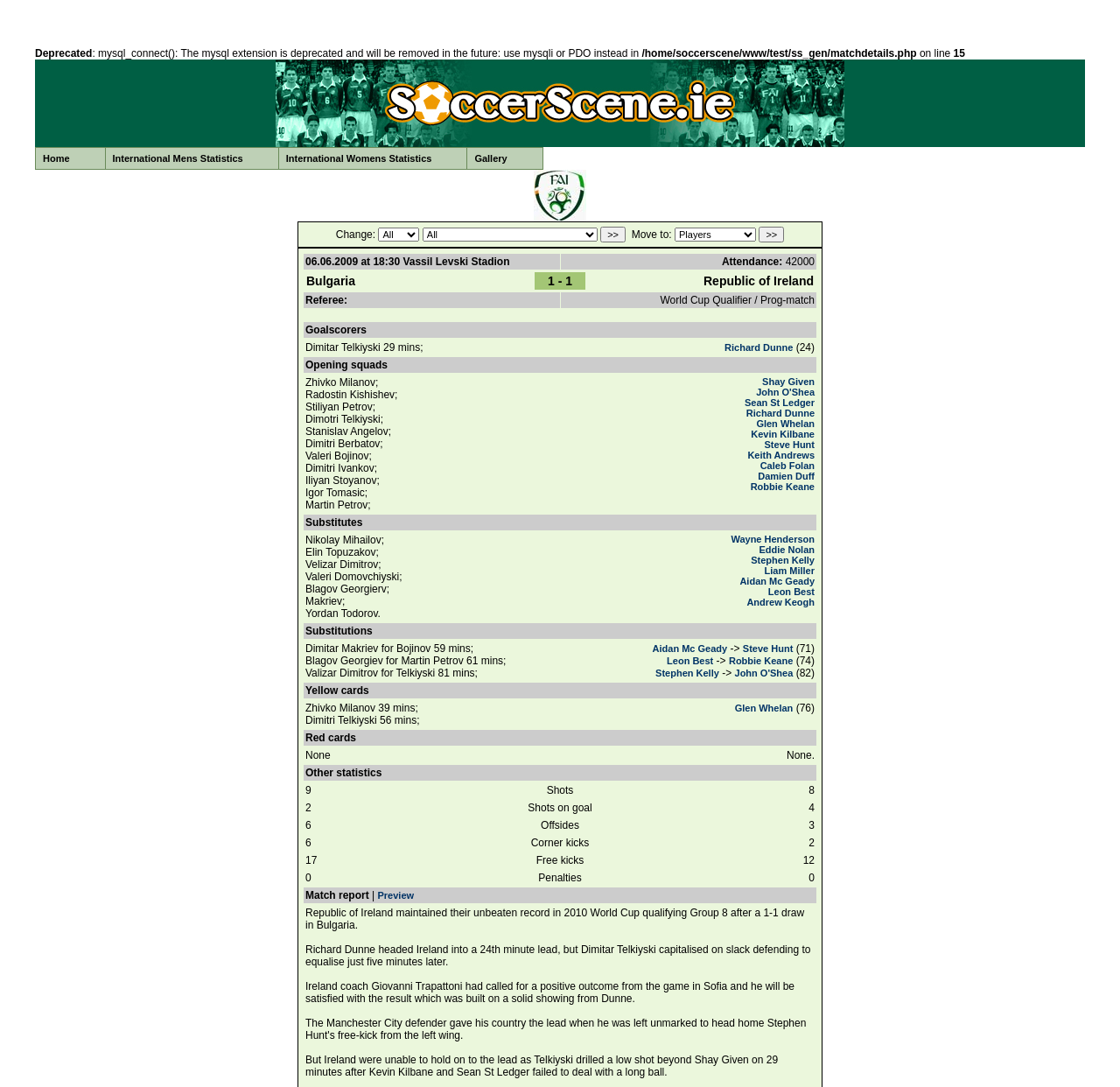Respond to the question with just a single word or phrase: 
Who was the referee of the match?

Not specified